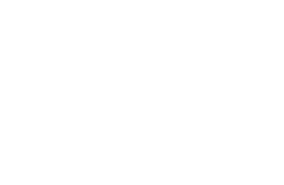Please give a short response to the question using one word or a phrase:
In which countries does Conglin Aluminum have metro system projects?

Vietnam, Spain, and Singapore